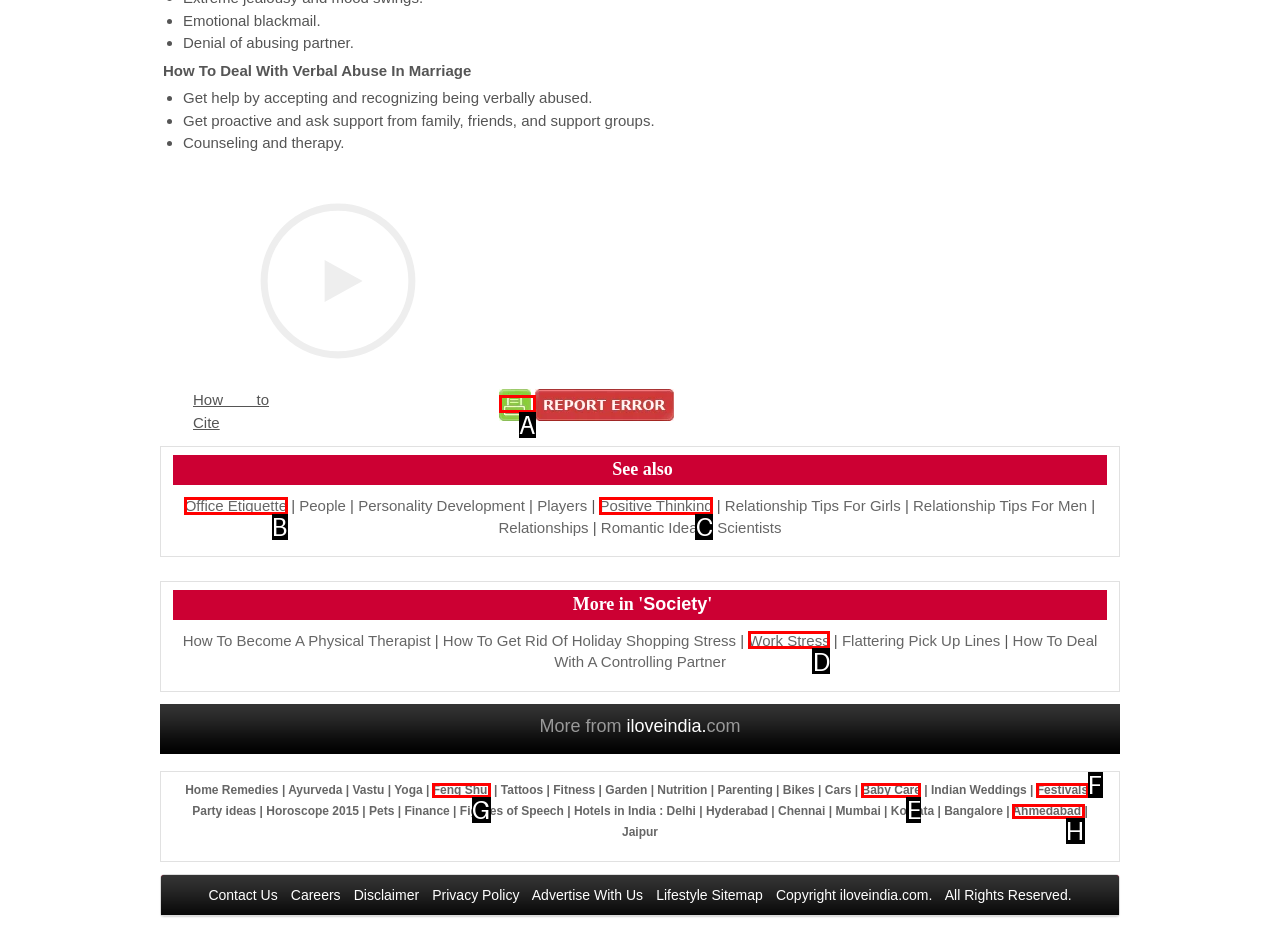Identify the letter of the UI element you need to select to accomplish the task: Learn about 'Feng Shui'.
Respond with the option's letter from the given choices directly.

G